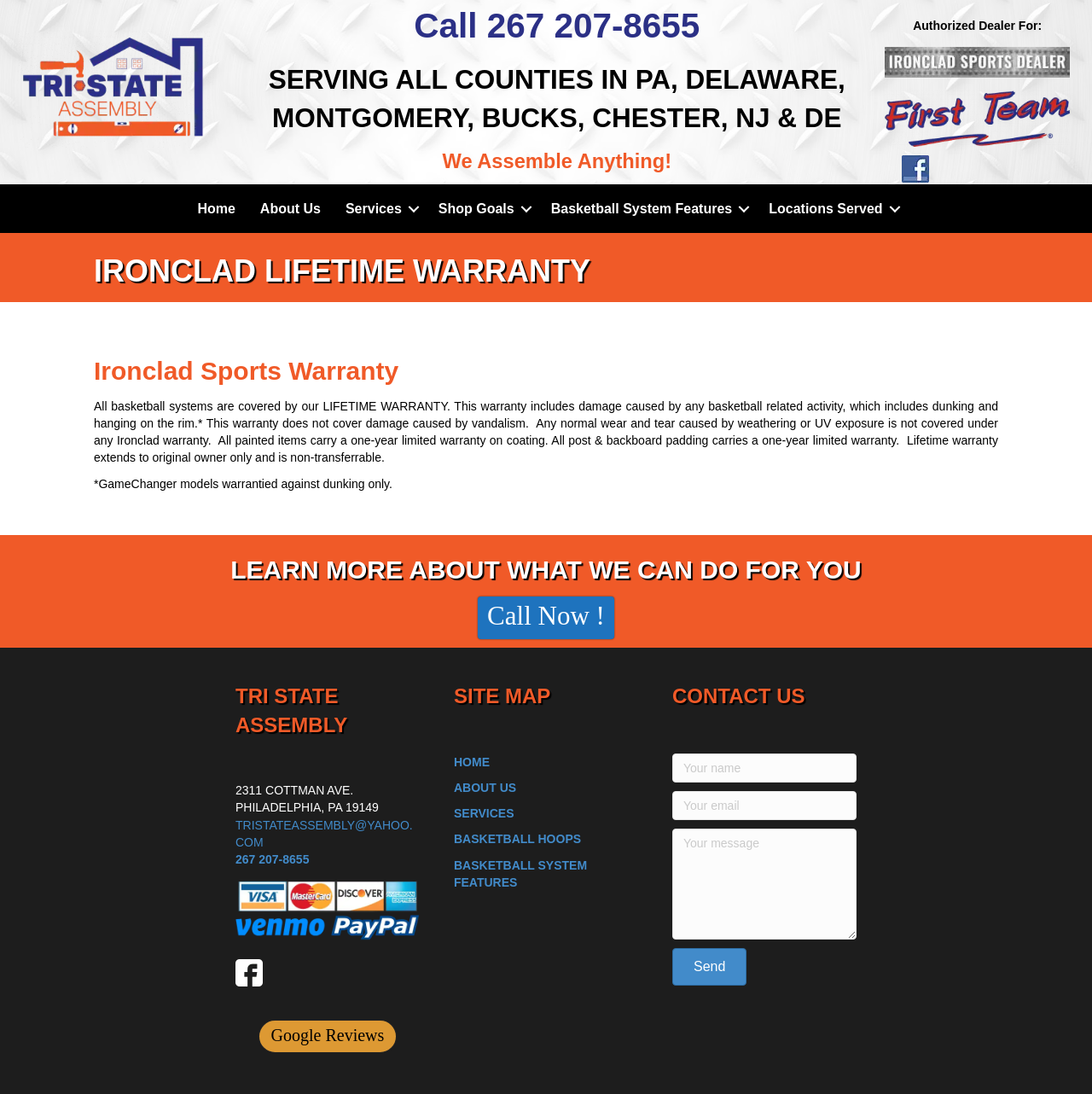How many links are in the navigation menu?
Based on the image, answer the question with as much detail as possible.

I counted the links in the navigation menu by looking at the section that says 'Menu' and then counting the individual links, which are 'Home', 'About Us', 'Services', 'Shop Goals', 'Basketball System Features', and 'Locations Served'.